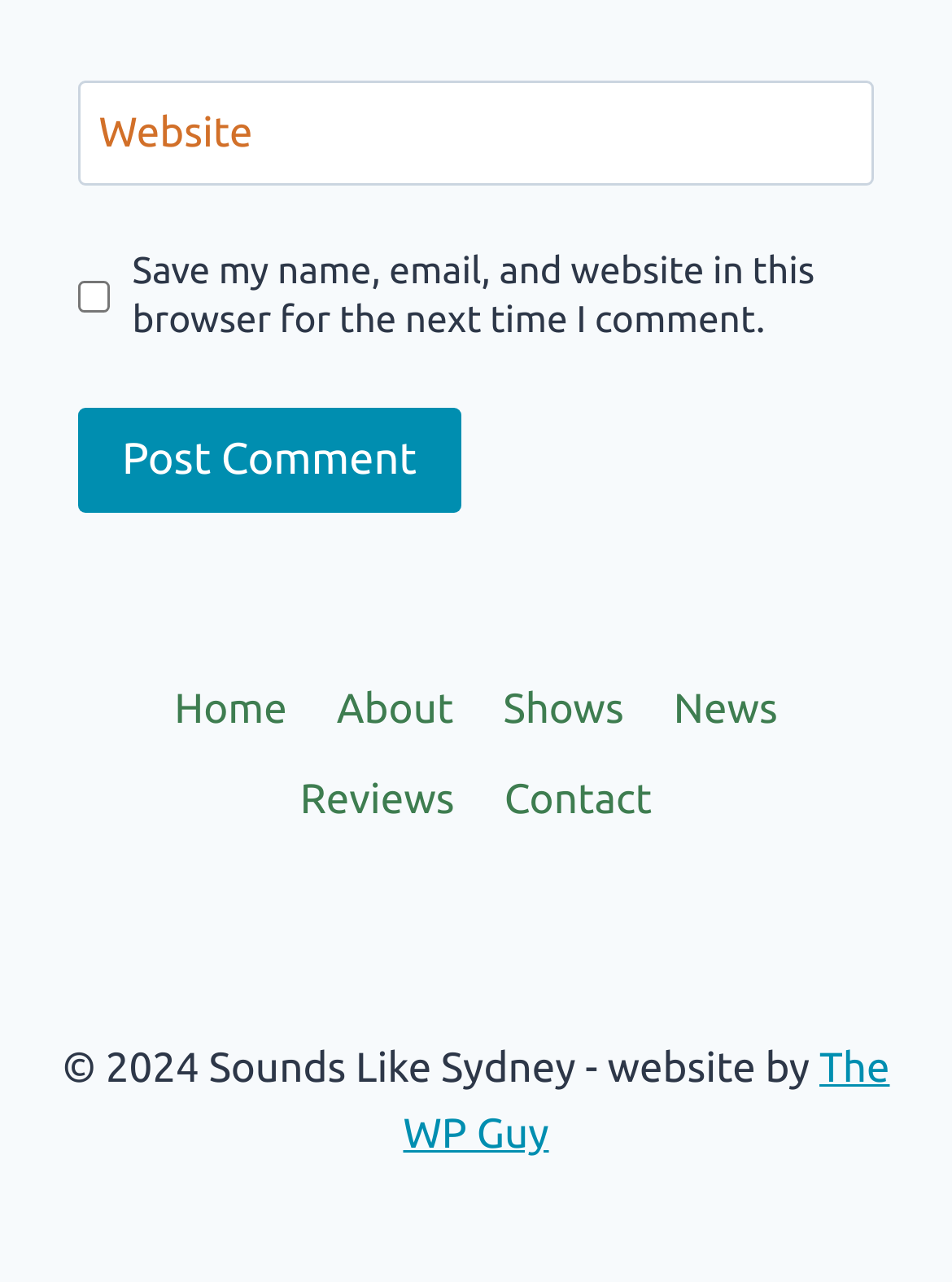Identify the bounding box coordinates for the UI element described as: "parent_node: Website aria-label="Website" name="url" placeholder="https://www.example.com"". The coordinates should be provided as four floats between 0 and 1: [left, top, right, bottom].

[0.082, 0.063, 0.918, 0.145]